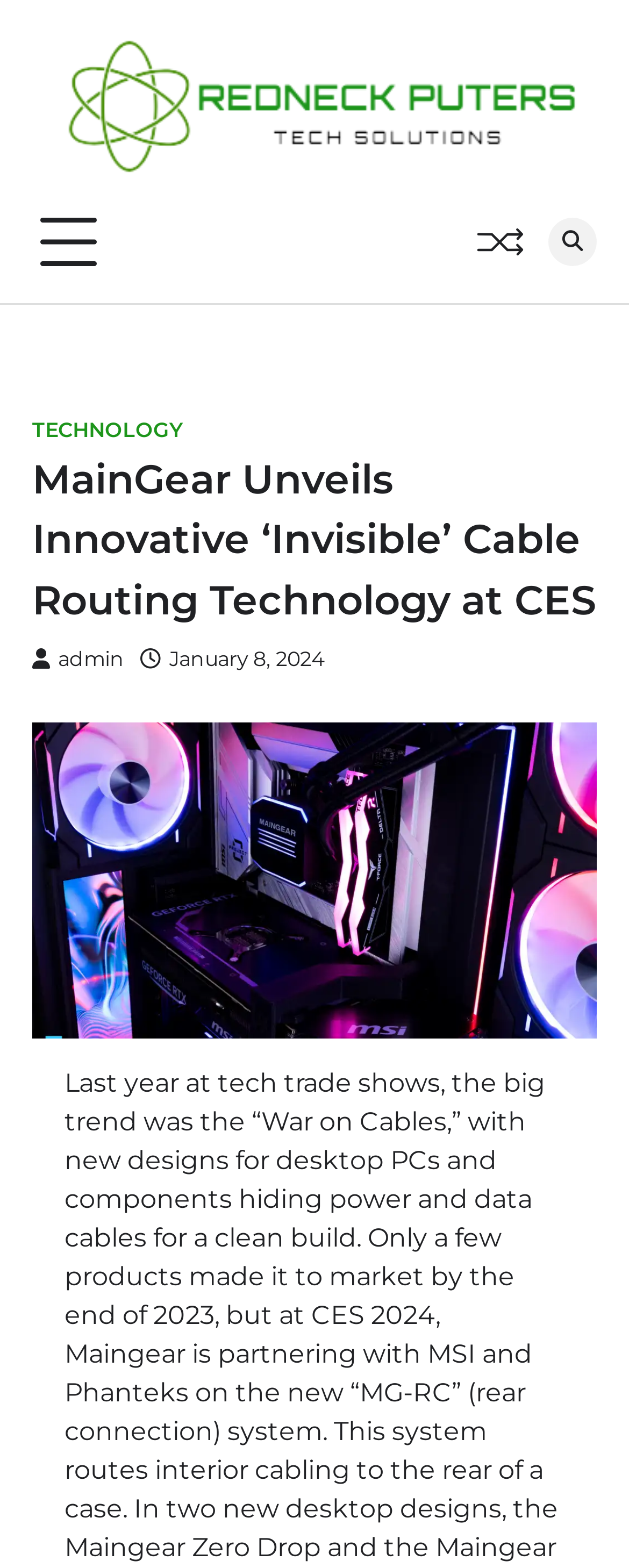What is the topic of the main article?
Examine the screenshot and reply with a single word or phrase.

Cable Routing Technology